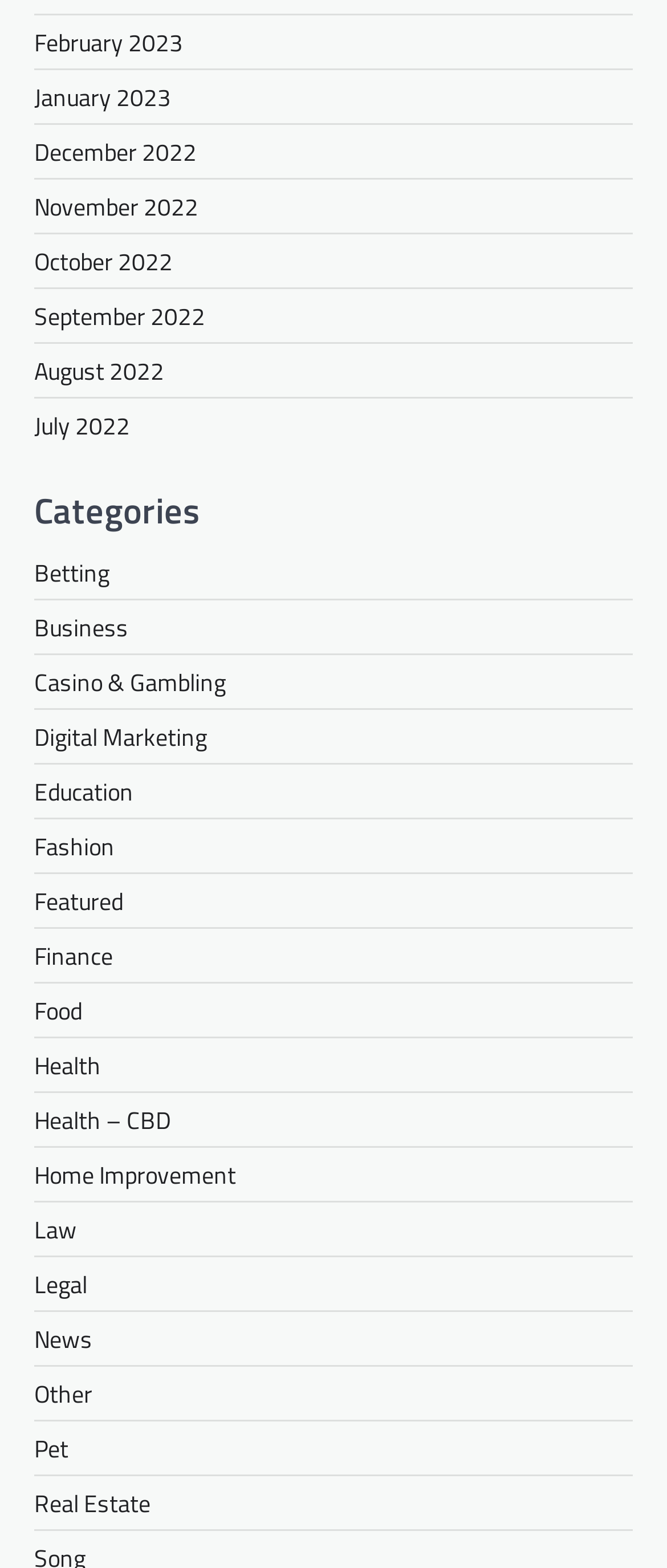Using the information from the screenshot, answer the following question thoroughly:
What is the width of the 'Categories' heading?

The bounding box coordinates for the 'Categories' heading are [0.051, 0.309, 0.949, 0.343]. To find the width, I subtracted the left coordinate from the right coordinate, resulting in 0.949 - 0.051 = 0.898.